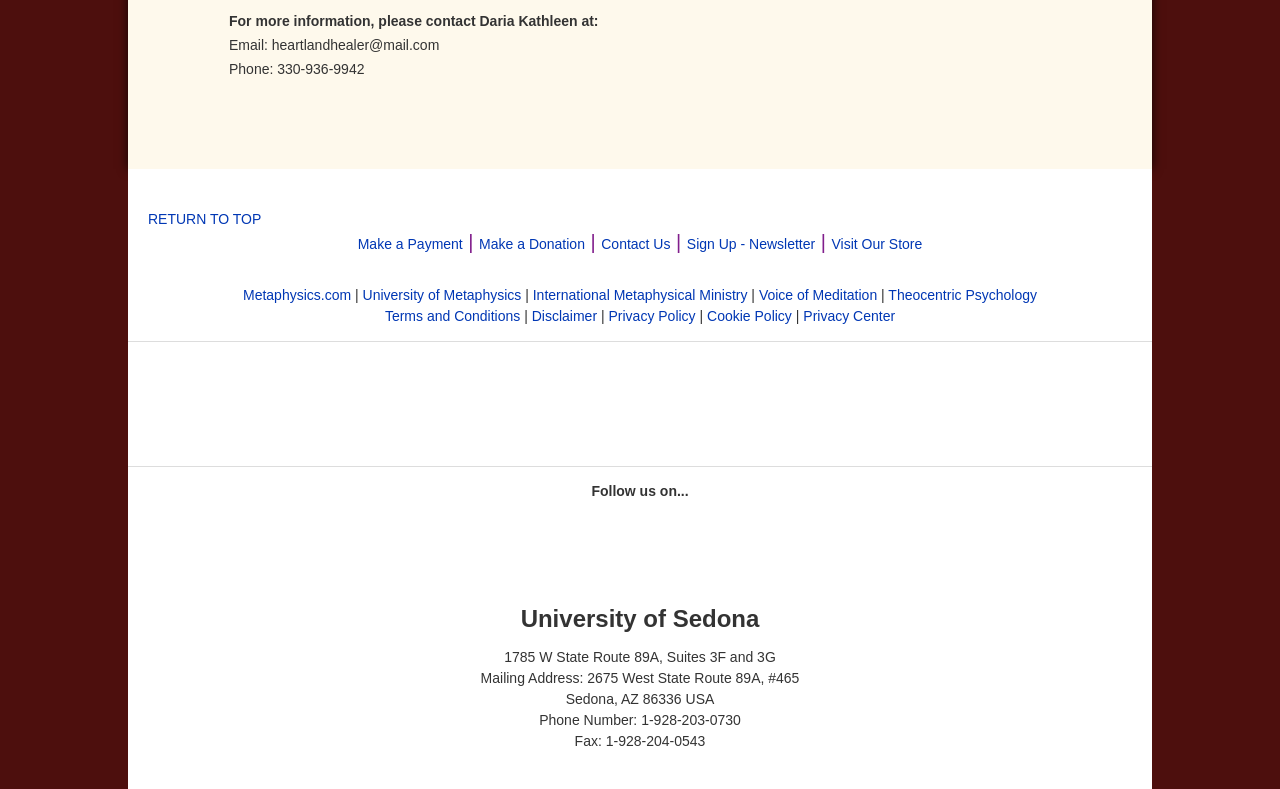What is the contact email?
Based on the image, answer the question with a single word or brief phrase.

heartlandhealer@mail.com